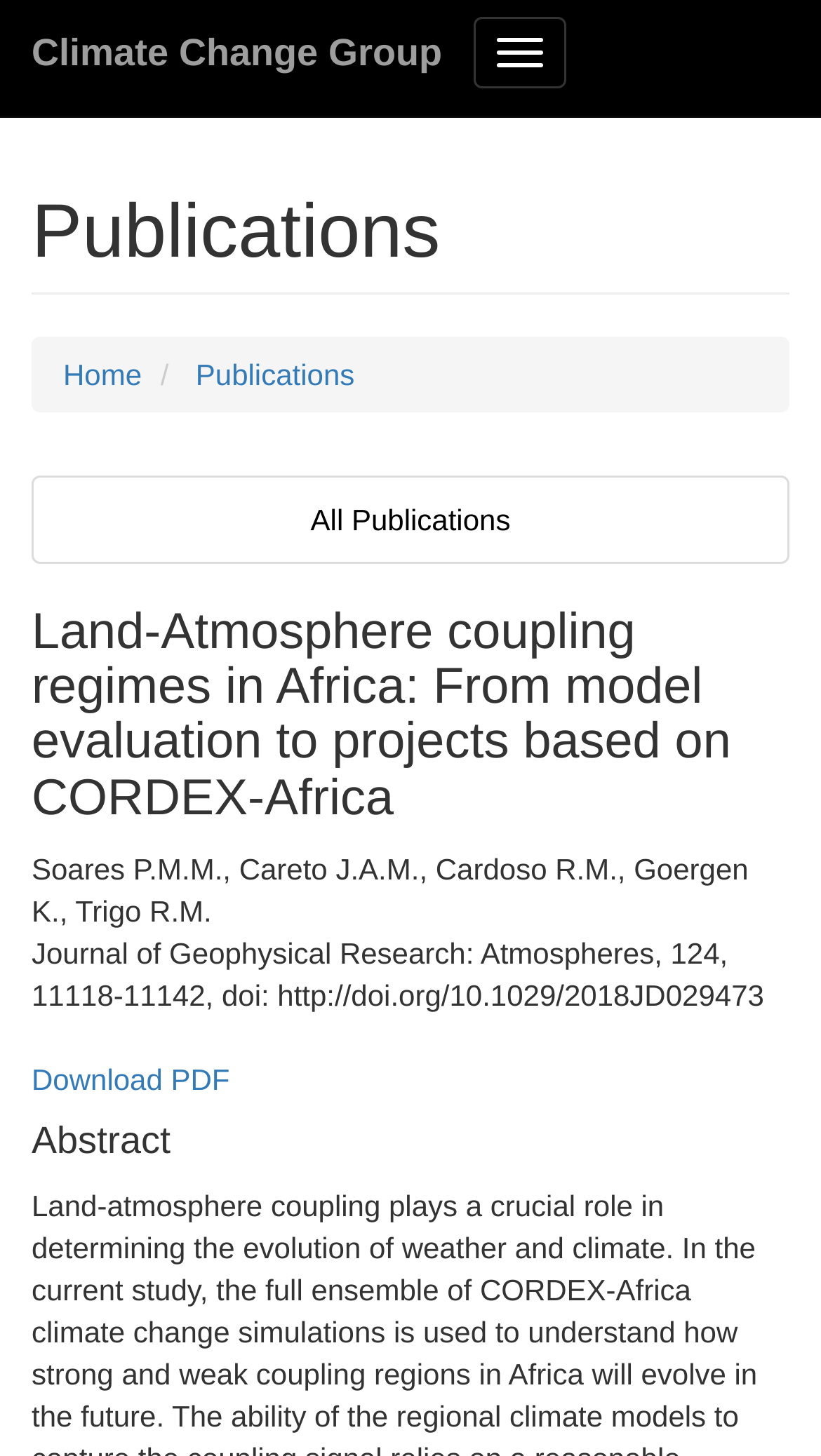Please provide a comprehensive response to the question based on the details in the image: How many authors are listed for the publication?

I counted the number of authors listed in the StaticText element with the text 'Soares P.M.M., Careto J.A.M., Cardoso R.M., Goergen K., Trigo R.M.' which appears to be the author list for the publication.